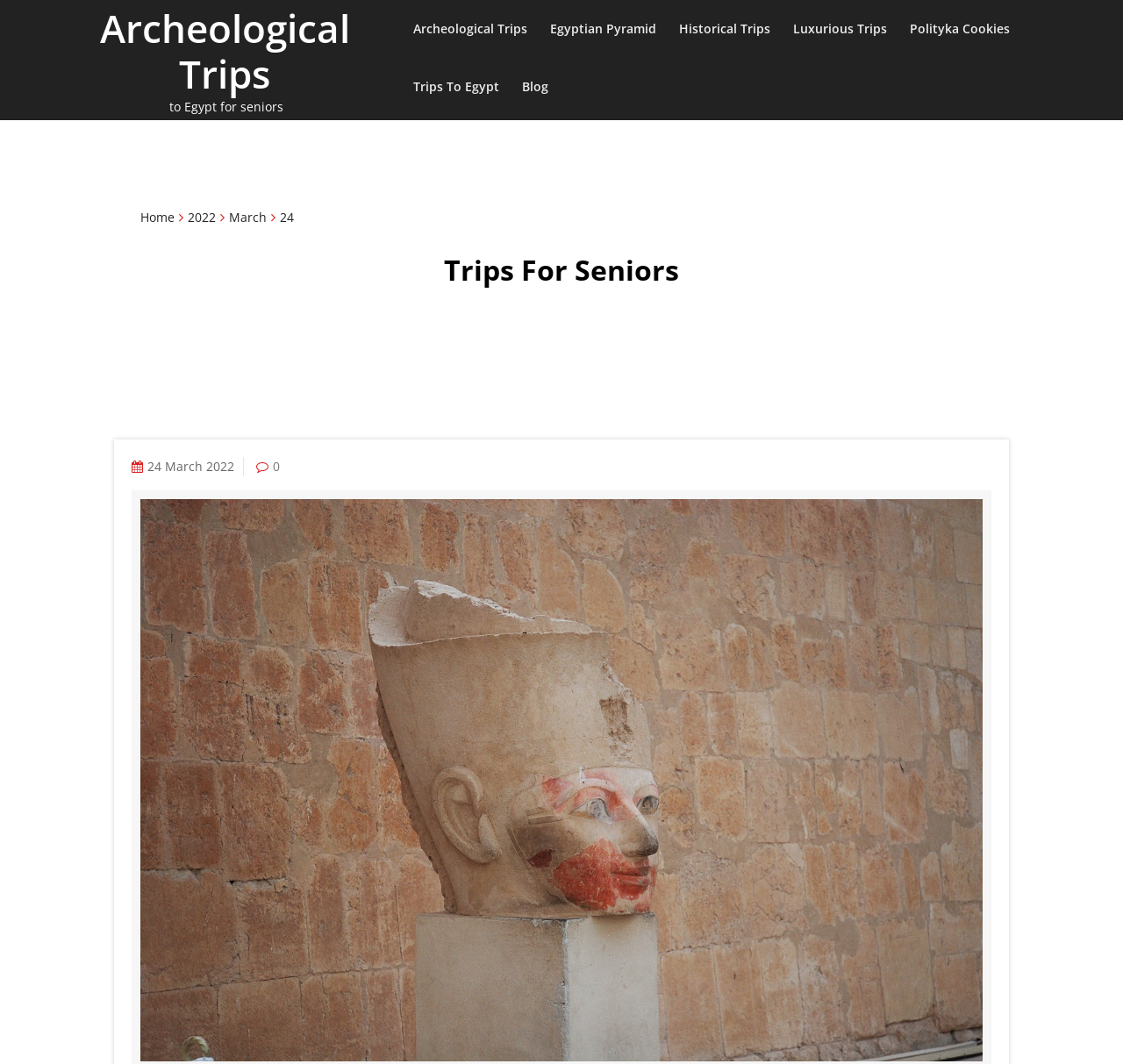Determine the bounding box coordinates of the section to be clicked to follow the instruction: "go to Home". The coordinates should be given as four float numbers between 0 and 1, formatted as [left, top, right, bottom].

[0.125, 0.196, 0.156, 0.212]